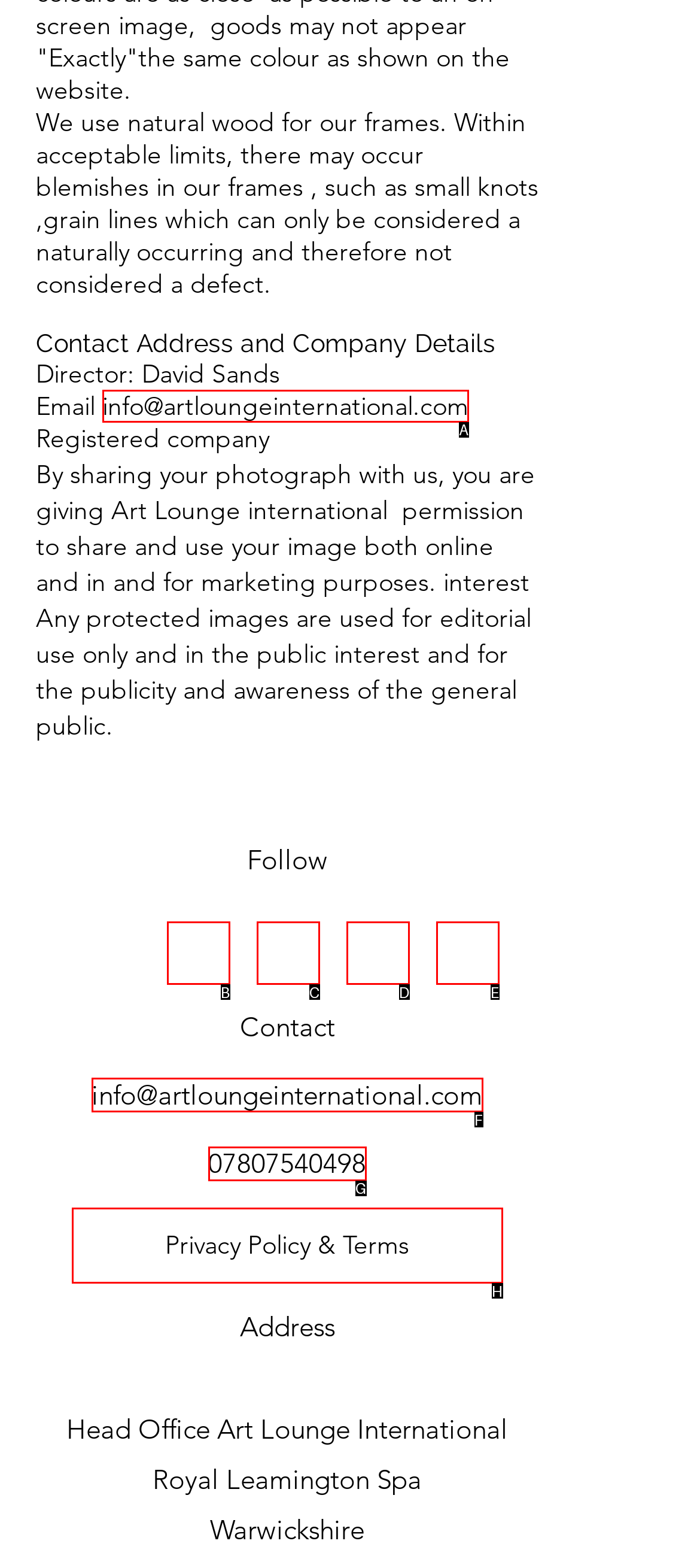Point out the option that best suits the description: 07807540498
Indicate your answer with the letter of the selected choice.

G